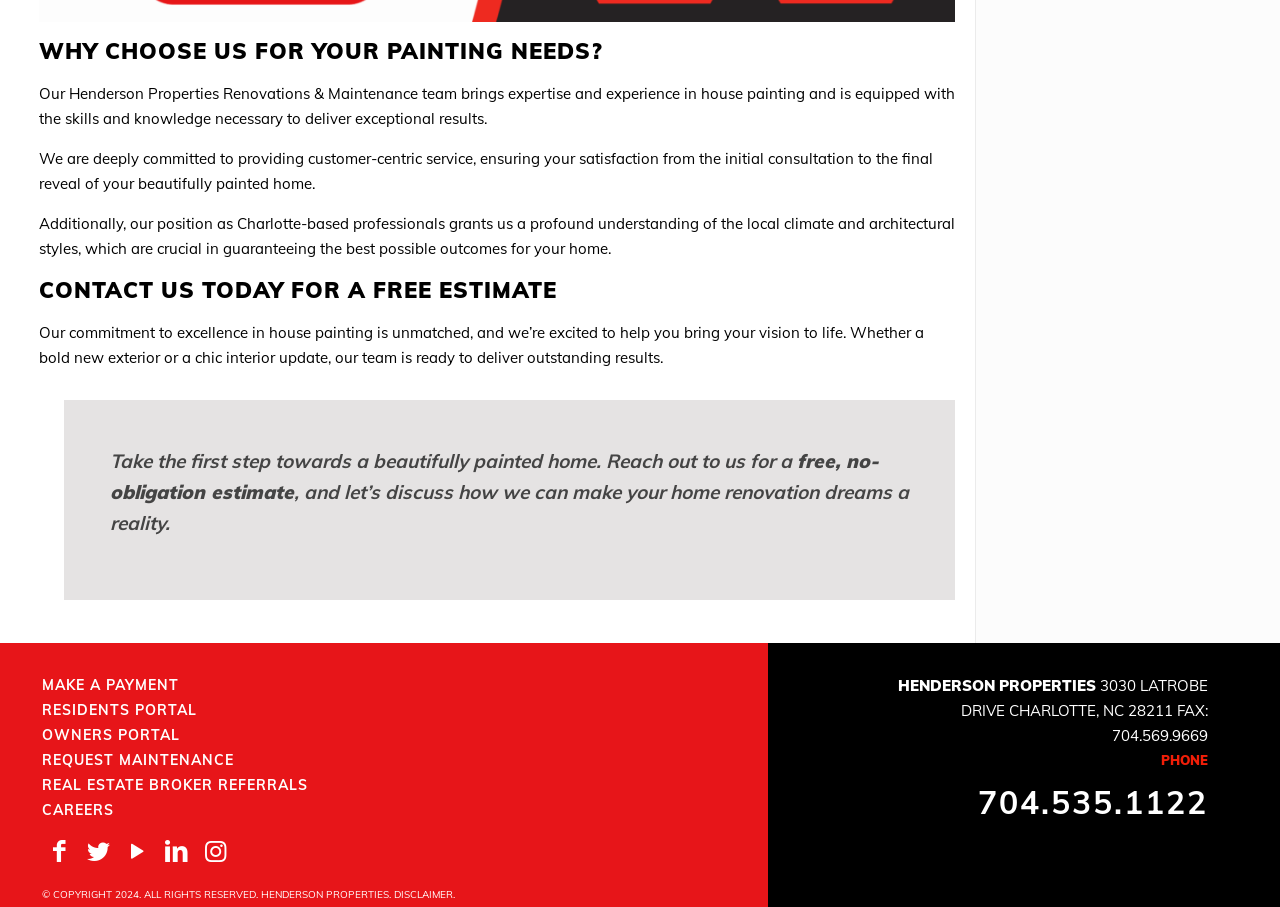Please answer the following question using a single word or phrase: What is the company's commitment to customers?

Customer-centric service